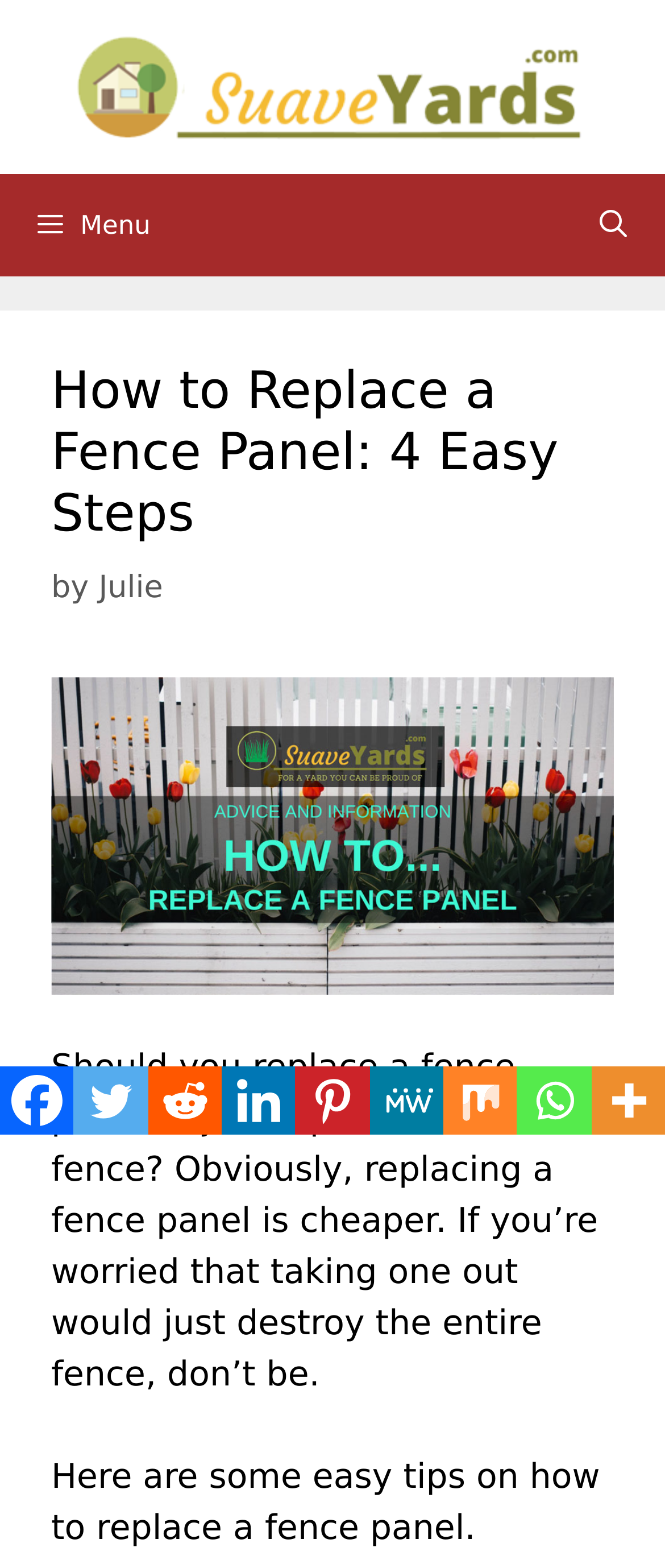Provide the bounding box coordinates of the UI element that matches the description: "aria-label="Pinterest" title="Pinterest"".

[0.444, 0.68, 0.555, 0.724]